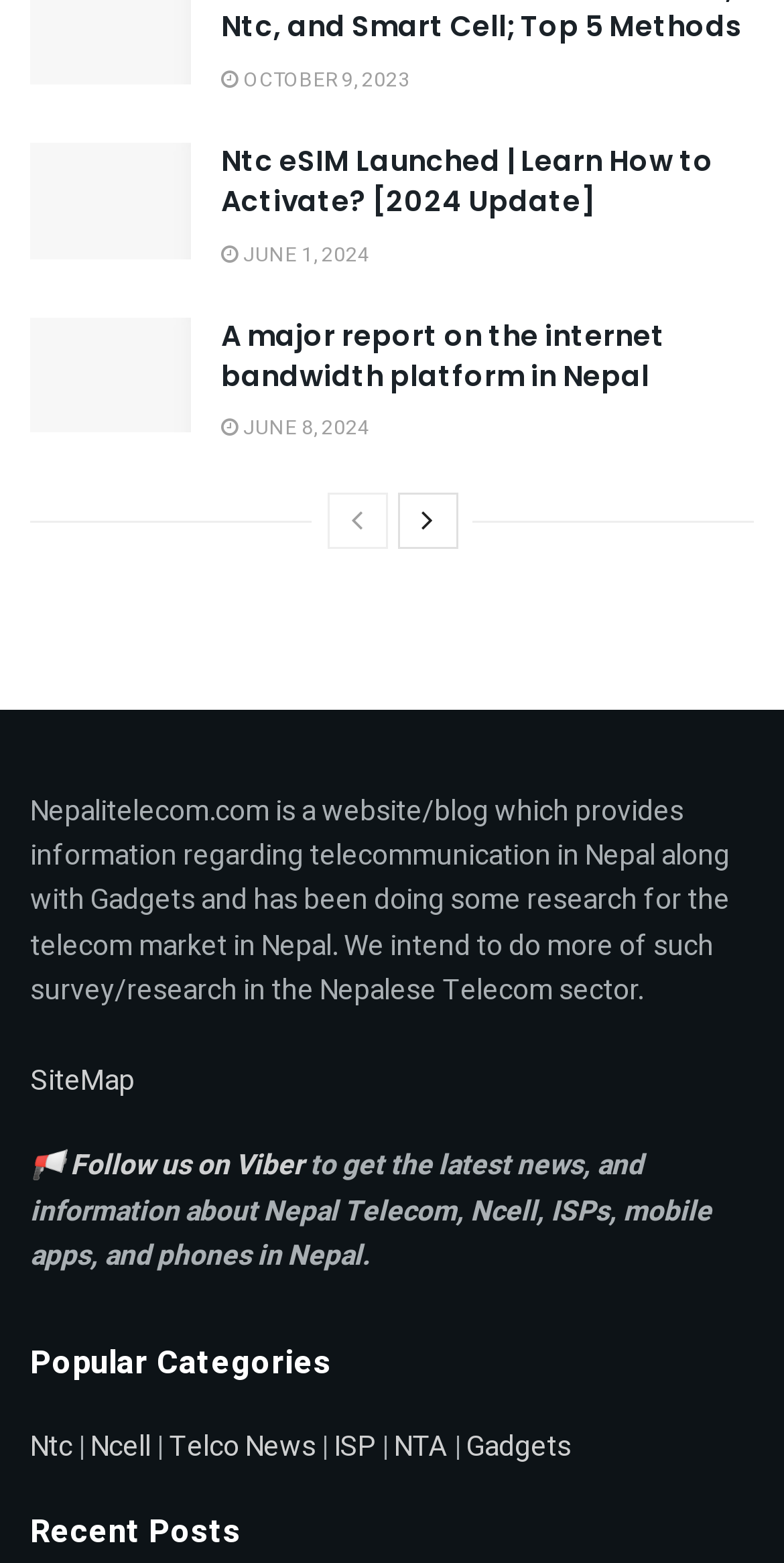What type of content is available on the website?
Please interpret the details in the image and answer the question thoroughly.

The website appears to offer a variety of content related to telecommunication in Nepal, including news articles, research reports, and updates about Nepal Telecom, Ncell, and other related topics. This is evident from the various article headings and links on the webpage, as well as the description of the website provided in the StaticText element.